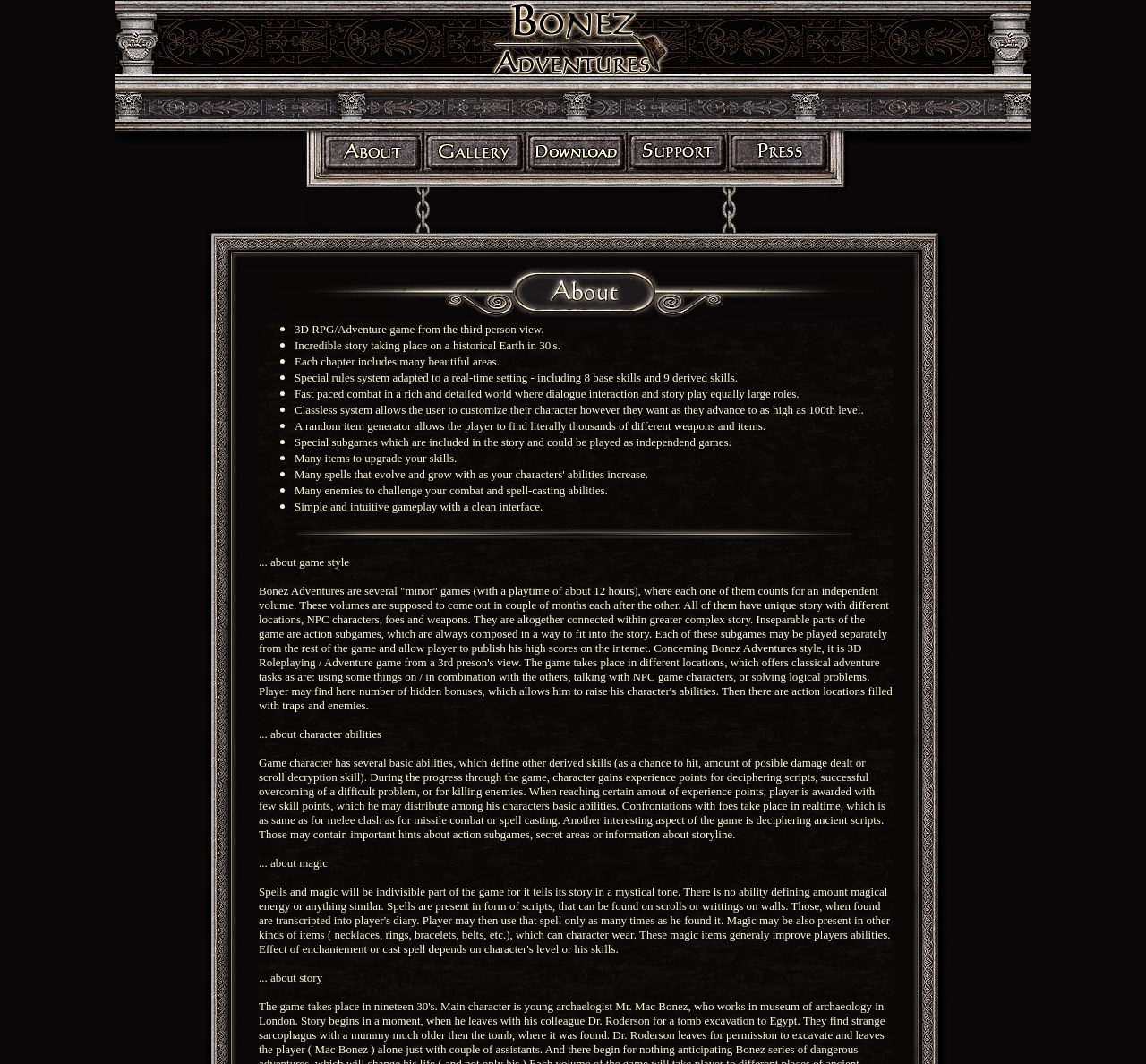Generate a thorough explanation of the webpage's elements.

The webpage is about Bonez Adventures, a 3D RPG/Adventure game. At the top, there is a layout table with three cells. The first cell contains an image, the second cell has a link with the text "Return to main page" accompanied by an image, and the third cell has another image. 

Below this table, there is a series of layout tables with multiple rows and cells. Each cell contains an image or a link with an image. The images and links are arranged in a grid-like structure, with some images and links taking up more space than others.

Further down the page, there is a section with a list of features or game details. This section is divided into three columns, with each column containing a series of list markers (•) followed by static text describing a feature of the game. The features mentioned include beautiful areas to explore, a special rules system, fast-paced combat, a classless character customization system, a random item generator, special subgames, and many items to upgrade skills and enemies to challenge combat abilities.

Overall, the webpage appears to be an information page about the game Bonez Adventures, showcasing its features and gameplay elements through a combination of images and text.